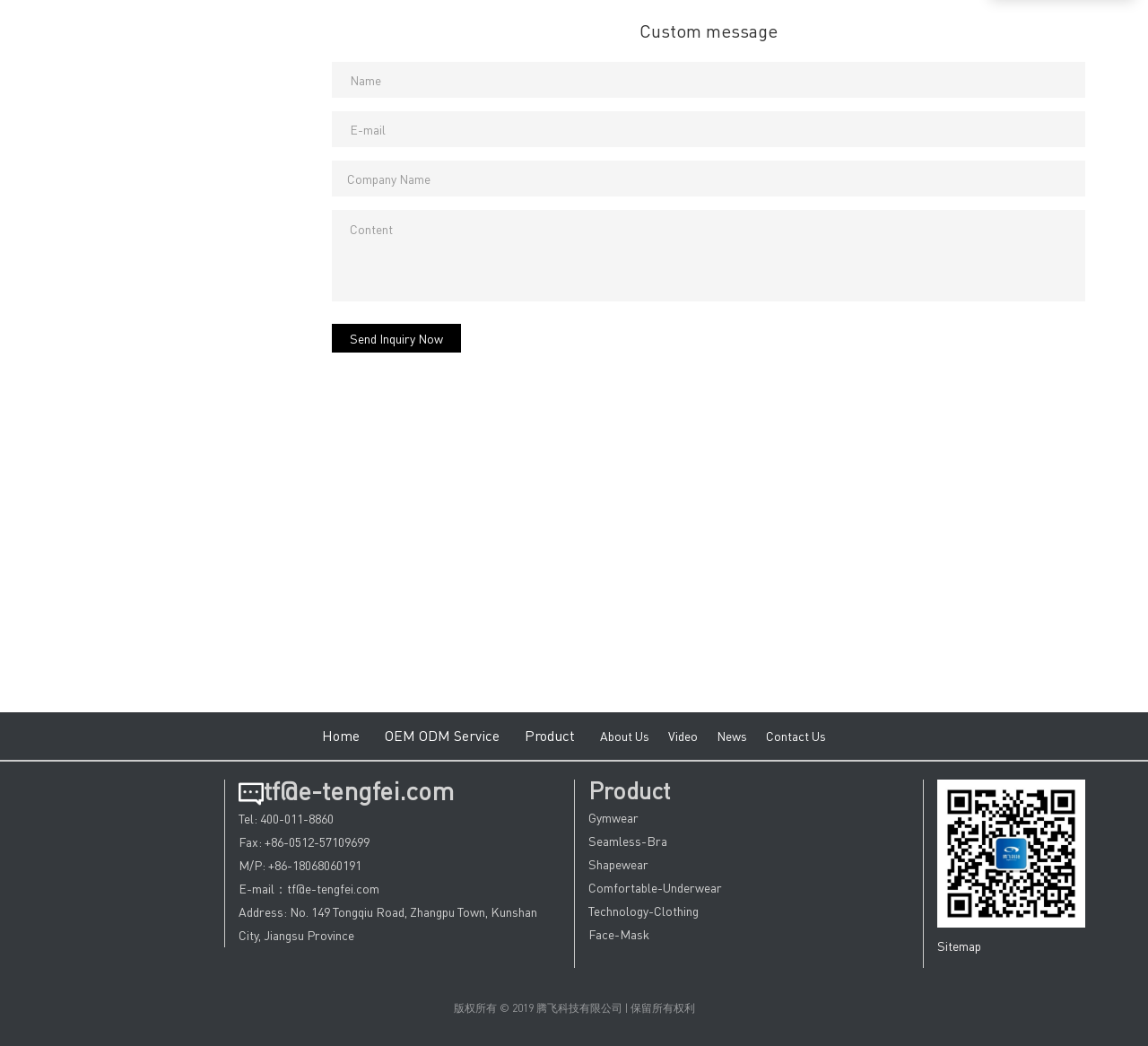Please identify the bounding box coordinates of where to click in order to follow the instruction: "Click Send Inquiry Now".

[0.289, 0.309, 0.402, 0.337]